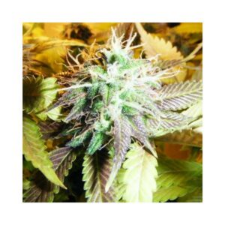Respond to the question below with a single word or phrase:
What is the color of the leaves on the cannabis plant?

Vibrant green